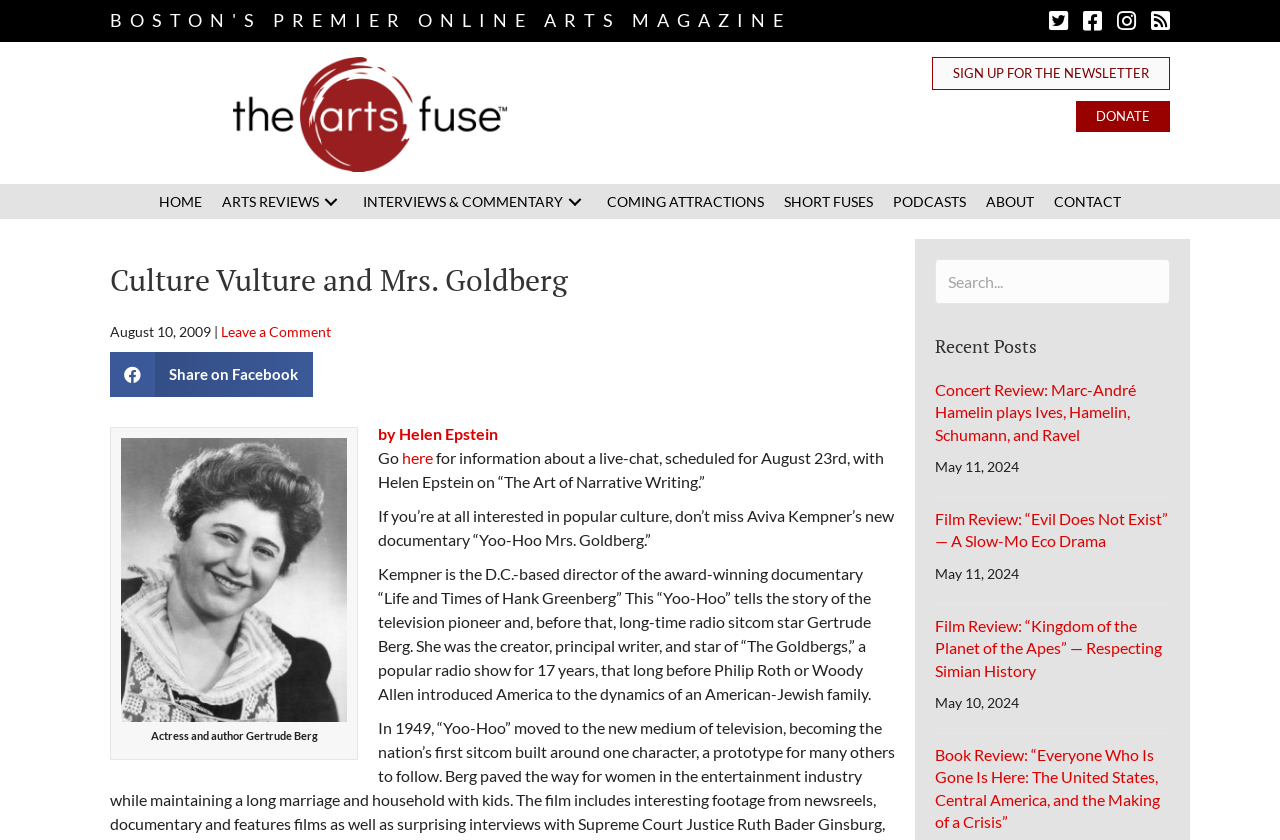Based on the image, give a detailed response to the question: Who is the author of the article about Gertrude Berg?

I found the link element with the text 'by Helen Epstein' at coordinates [0.295, 0.504, 0.389, 0.527], which suggests that Helen Epstein is the author of the article.